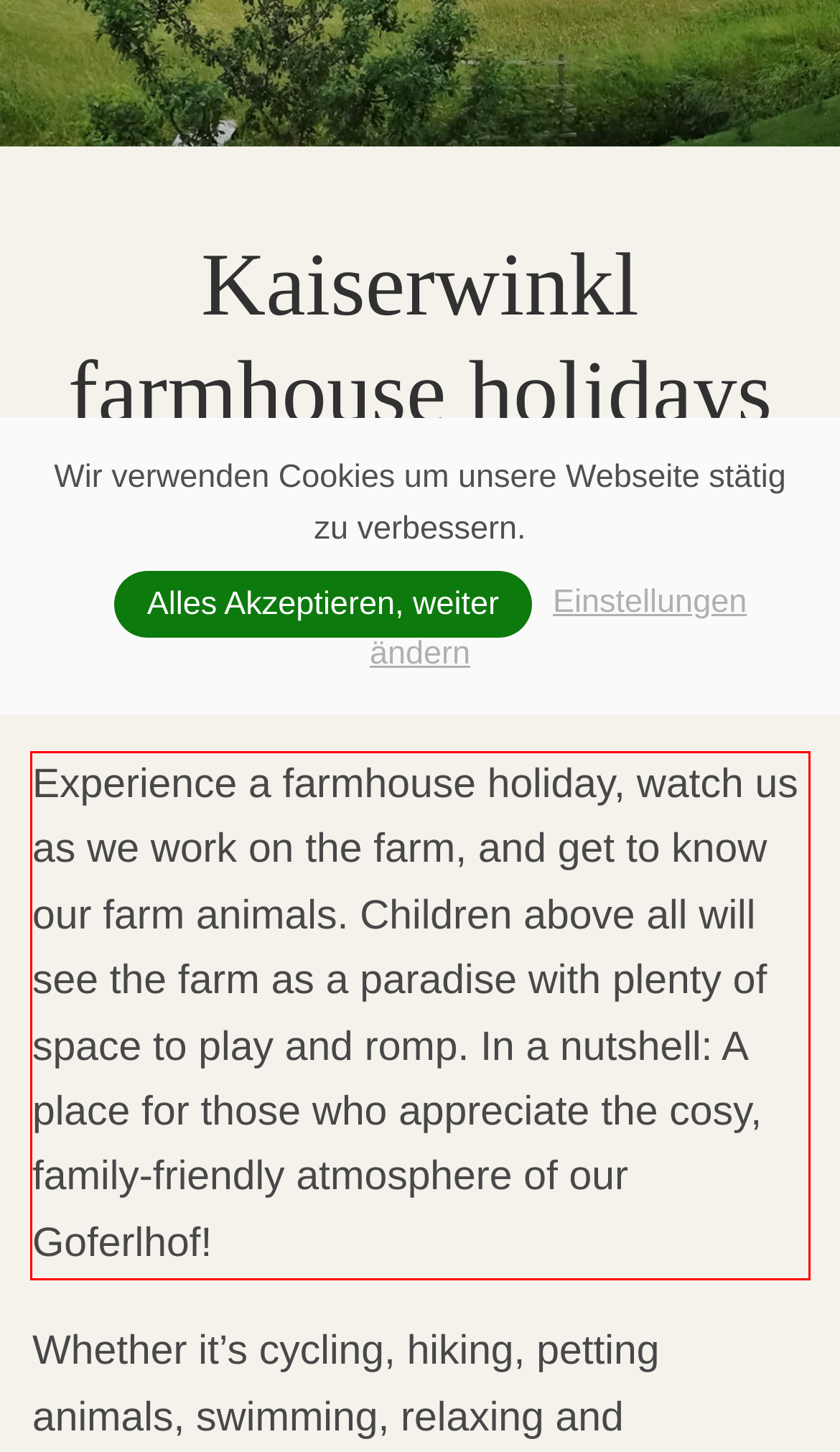You are given a screenshot of a webpage with a UI element highlighted by a red bounding box. Please perform OCR on the text content within this red bounding box.

Experience a farmhouse holiday, watch us as we work on the farm, and get to know our farm animals. Children above all will see the farm as a paradise with plenty of space to play and romp. In a nutshell: A place for those who appreciate the cosy, family-friendly atmosphere of our Goferlhof!